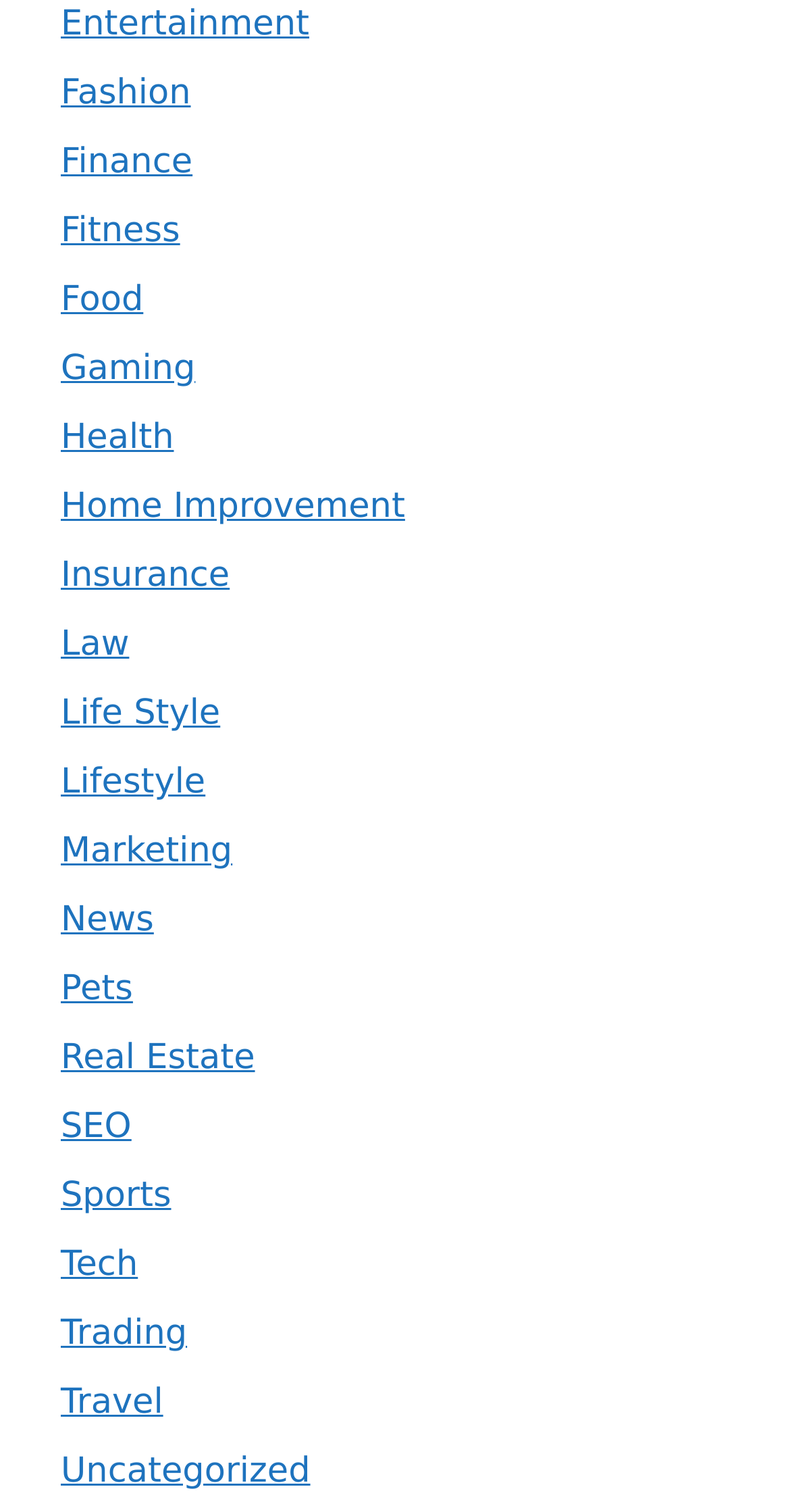Can you determine the bounding box coordinates of the area that needs to be clicked to fulfill the following instruction: "Learn about Tech"?

[0.077, 0.824, 0.175, 0.85]